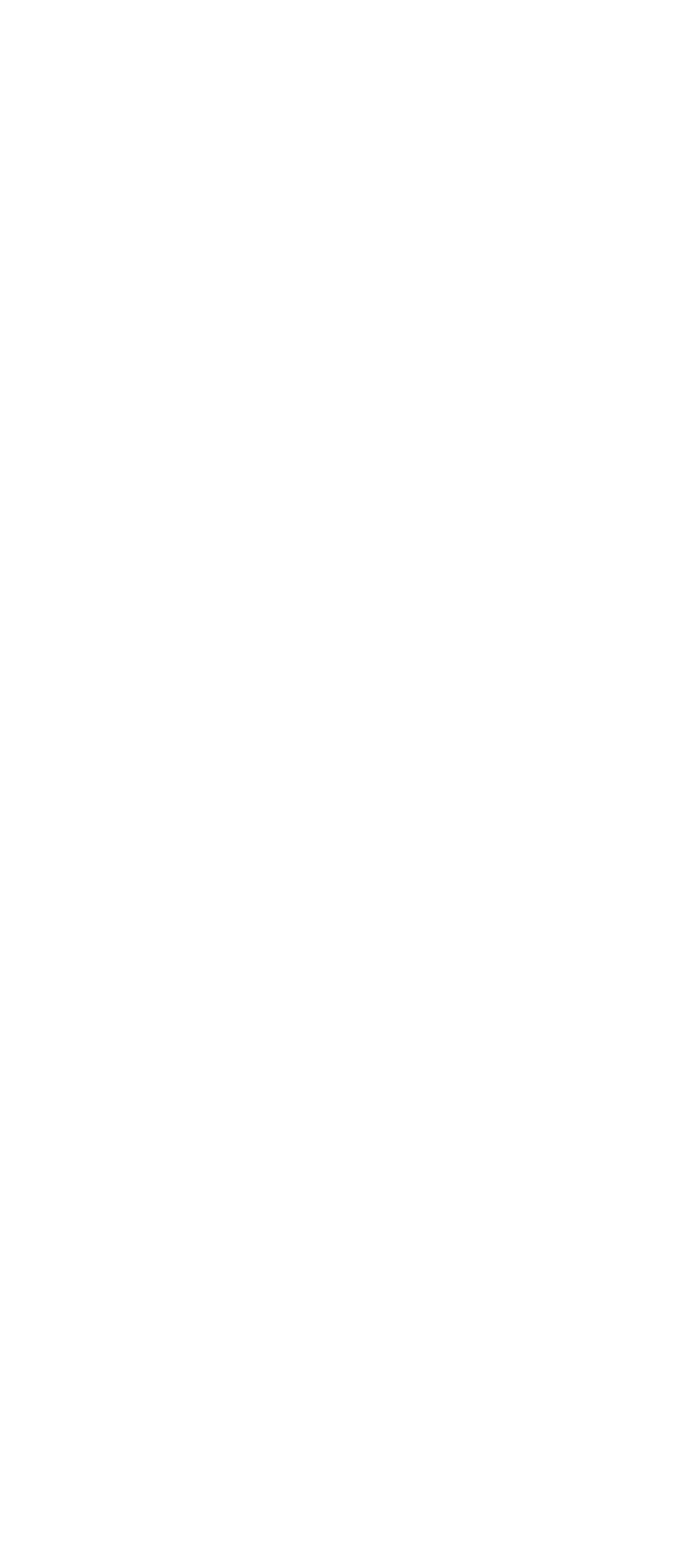Locate the bounding box coordinates of the clickable area to execute the instruction: "Select insurance claim". Provide the coordinates as four float numbers between 0 and 1, represented as [left, top, right, bottom].

[0.088, 0.775, 0.129, 0.793]